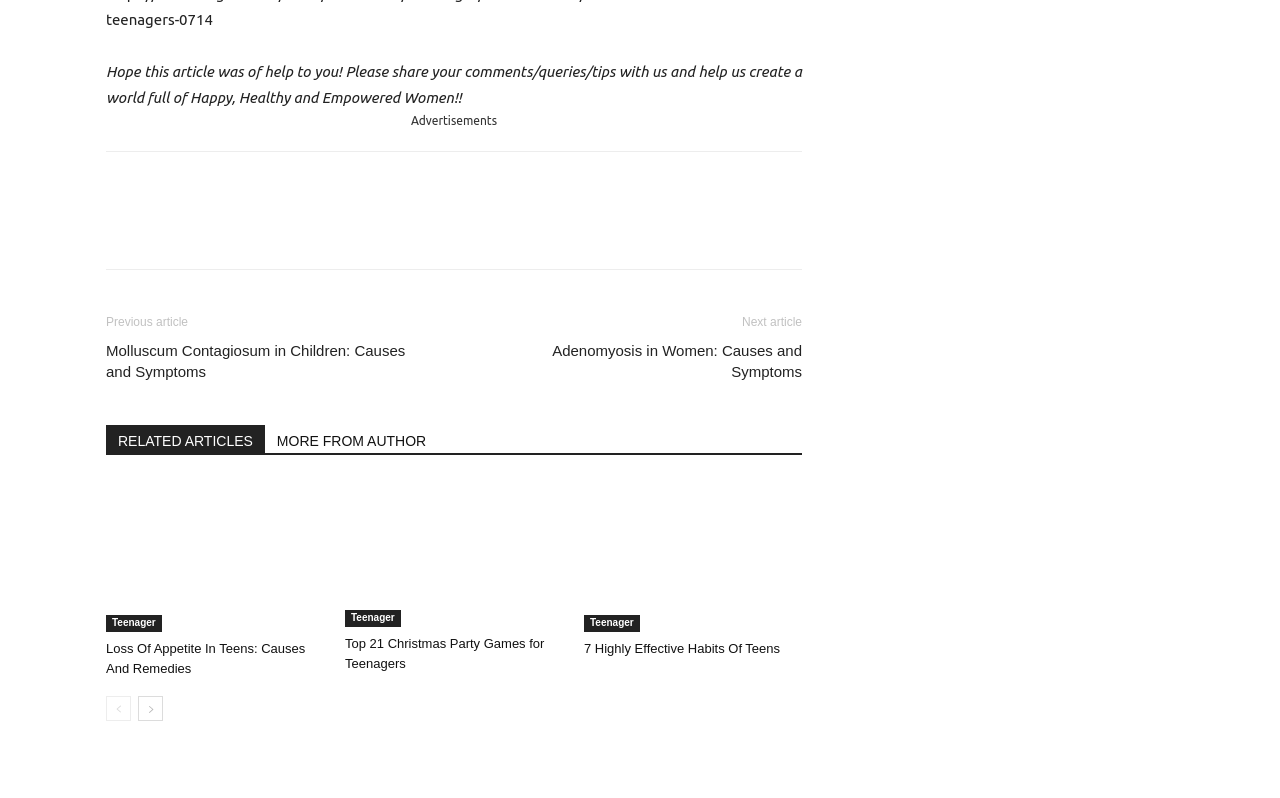Find the bounding box coordinates of the element to click in order to complete the given instruction: "Go to page 2."

[0.108, 0.872, 0.127, 0.903]